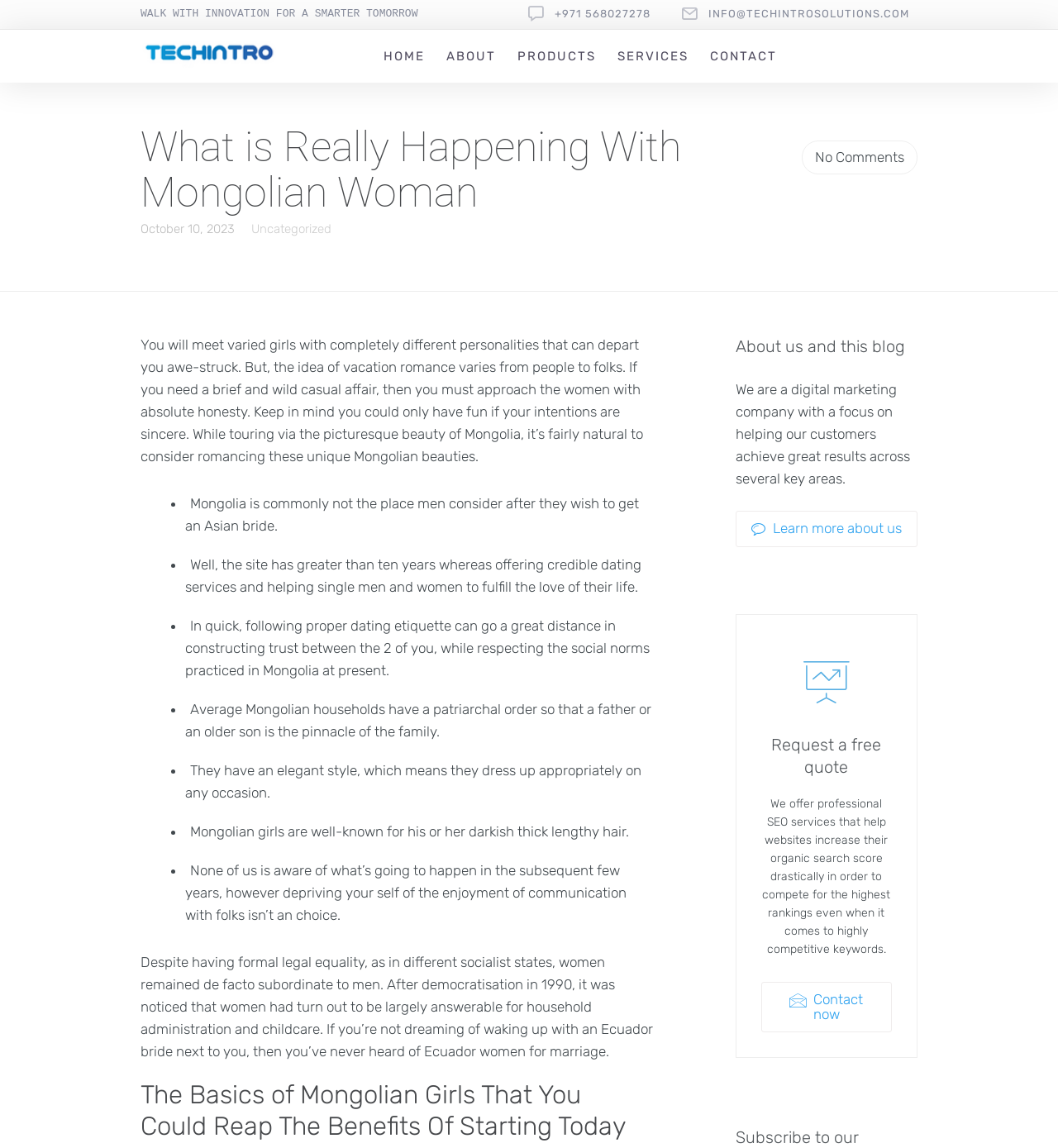Using the description "Home", locate and provide the bounding box of the UI element.

[0.363, 0.042, 0.402, 0.055]